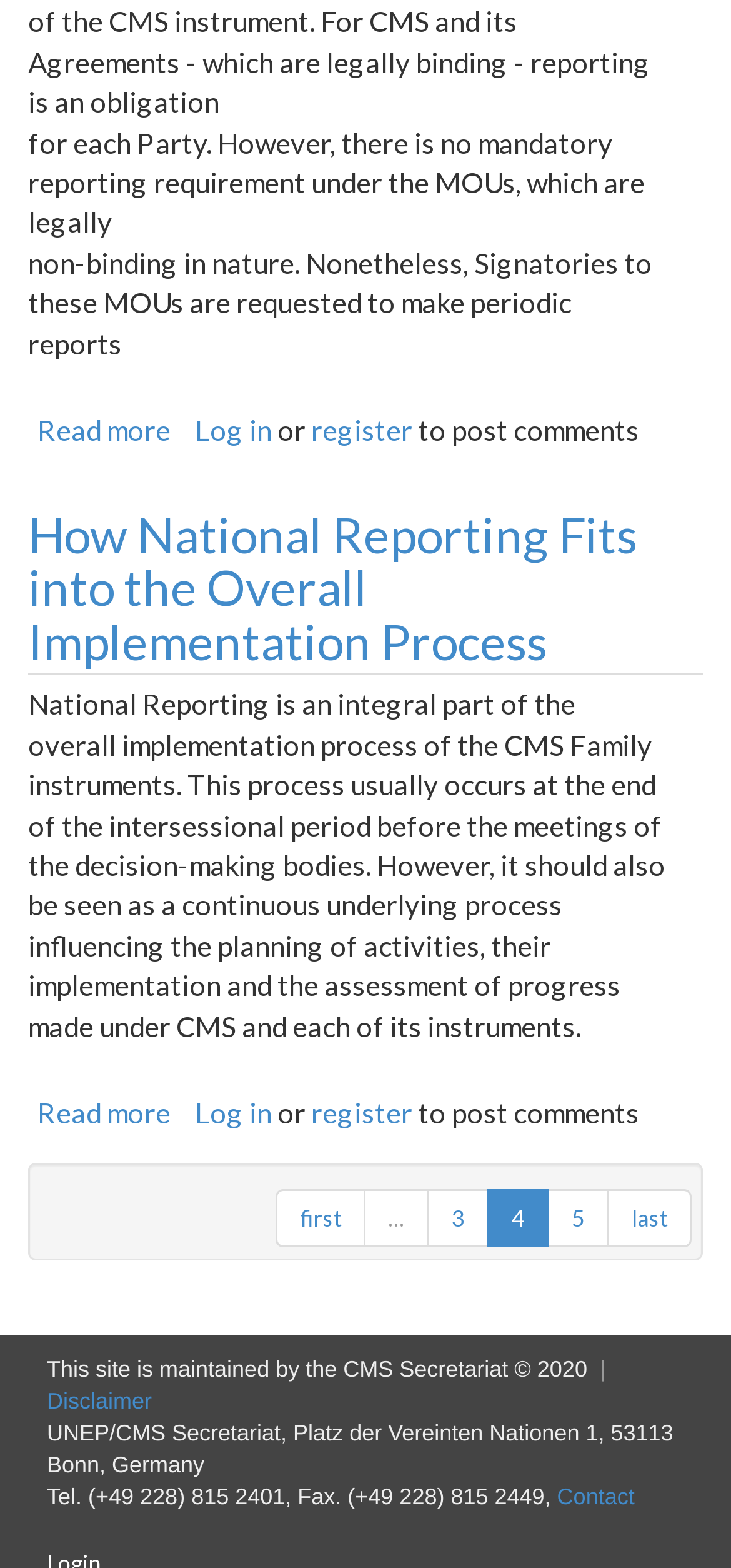Please examine the image and answer the question with a detailed explanation:
What is the role of the CMS Secretariat?

The CMS Secretariat maintains the site, as indicated by the text 'This site is maintained by the CMS Secretariat' at the bottom of the webpage.